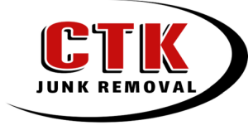Refer to the image and provide an in-depth answer to the question:
Where is CTK Junk Removal providing their services?

The logo represents CTK Junk Removal's commitment to providing top-notch junk removal services in Clinton Hill, New York.